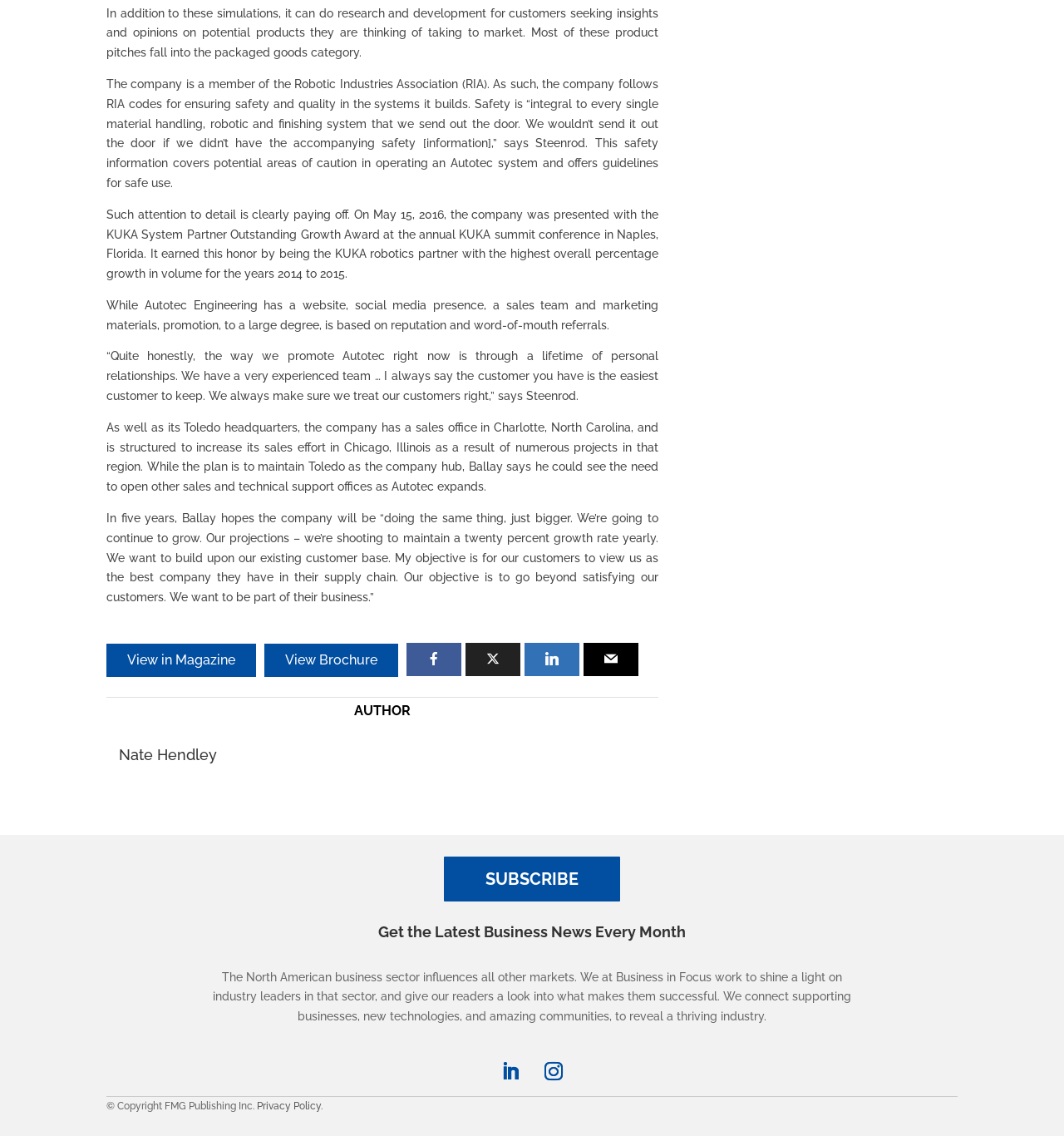What is the name of the publication that features Autotec Engineering?
Look at the image and respond with a one-word or short phrase answer.

Business in Focus